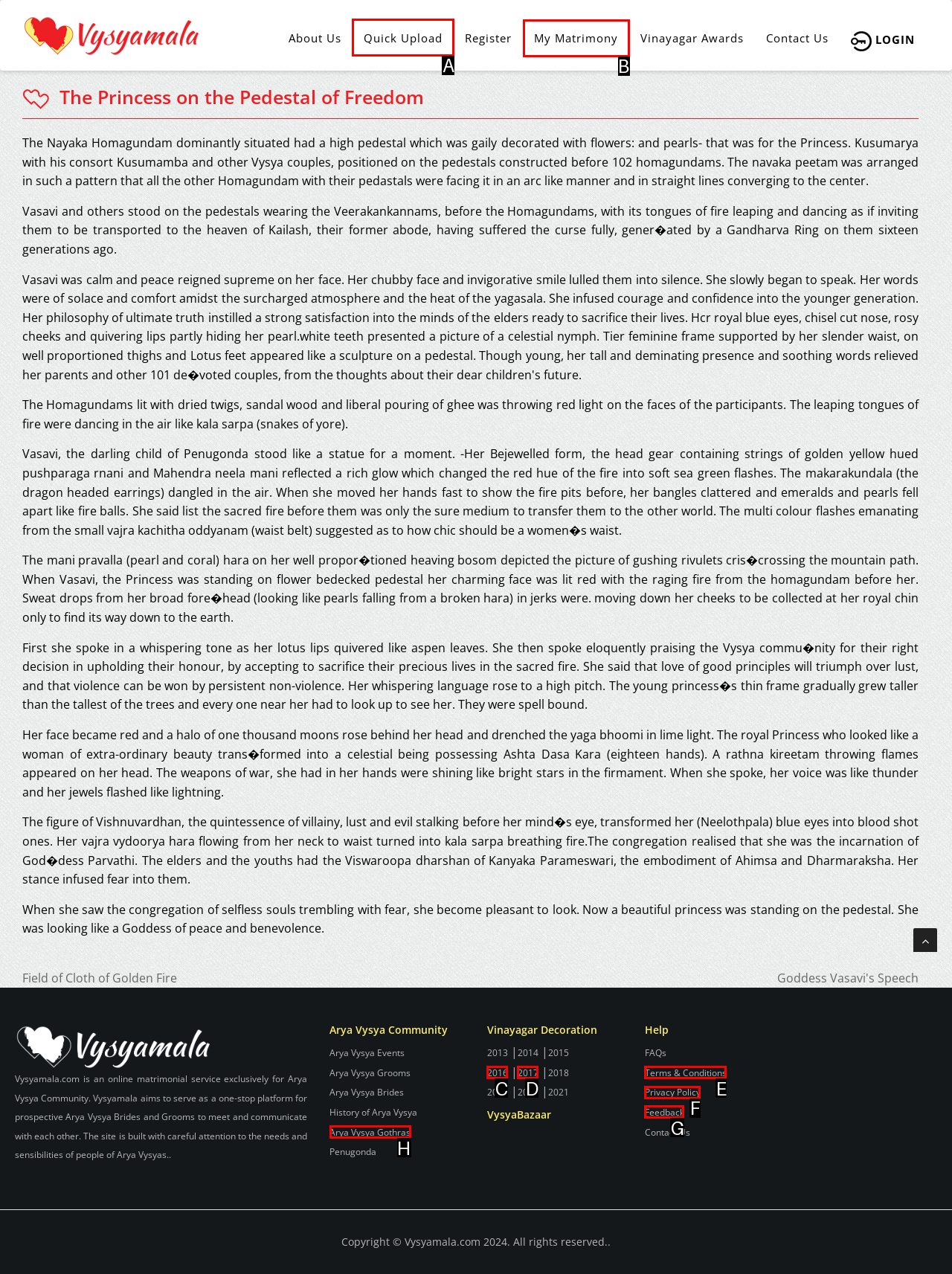Choose the HTML element that needs to be clicked for the given task: Click on the 'Quick Upload' link Respond by giving the letter of the chosen option.

A